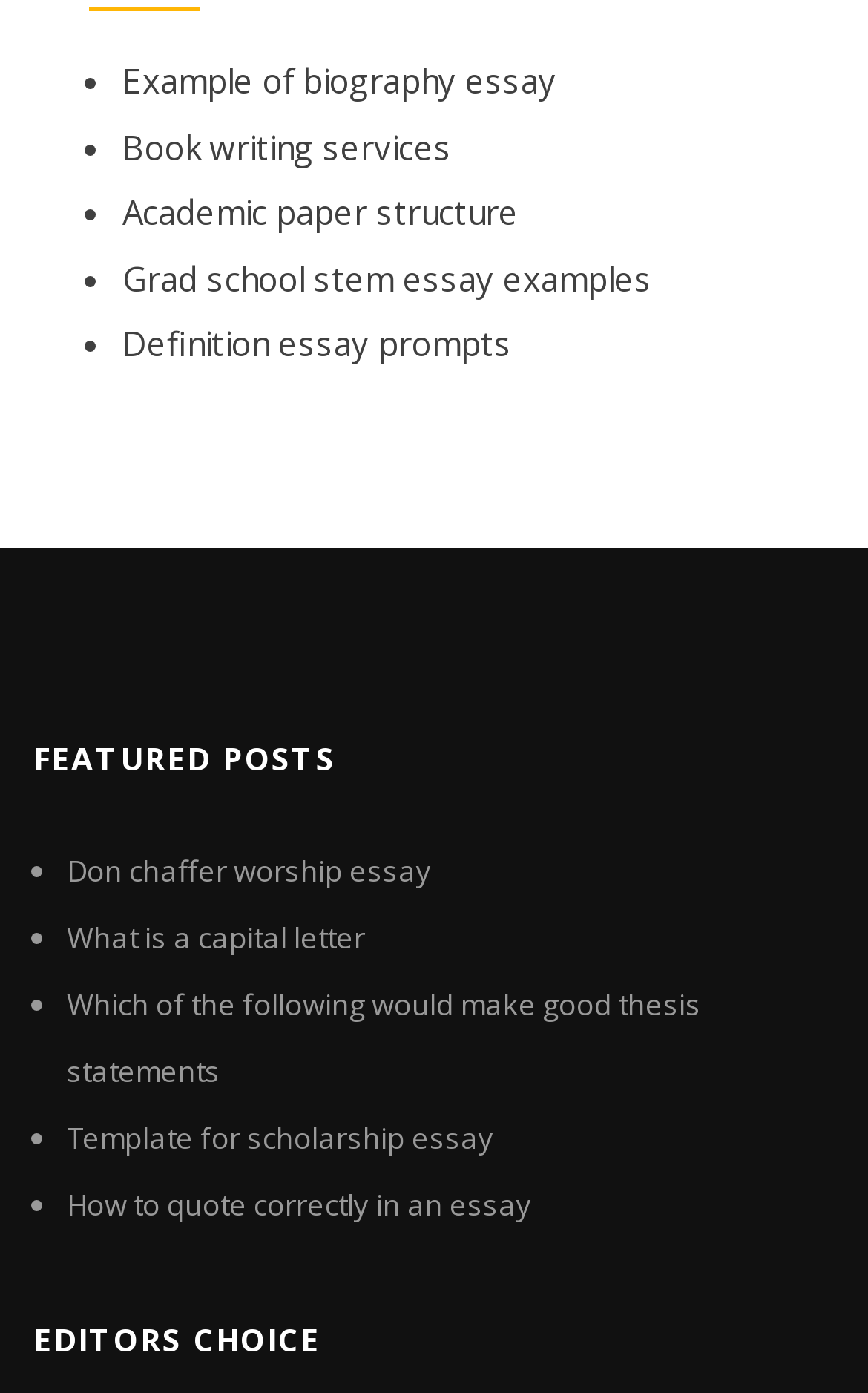Find the bounding box coordinates of the clickable area that will achieve the following instruction: "View editors choice".

[0.038, 0.93, 0.962, 0.994]